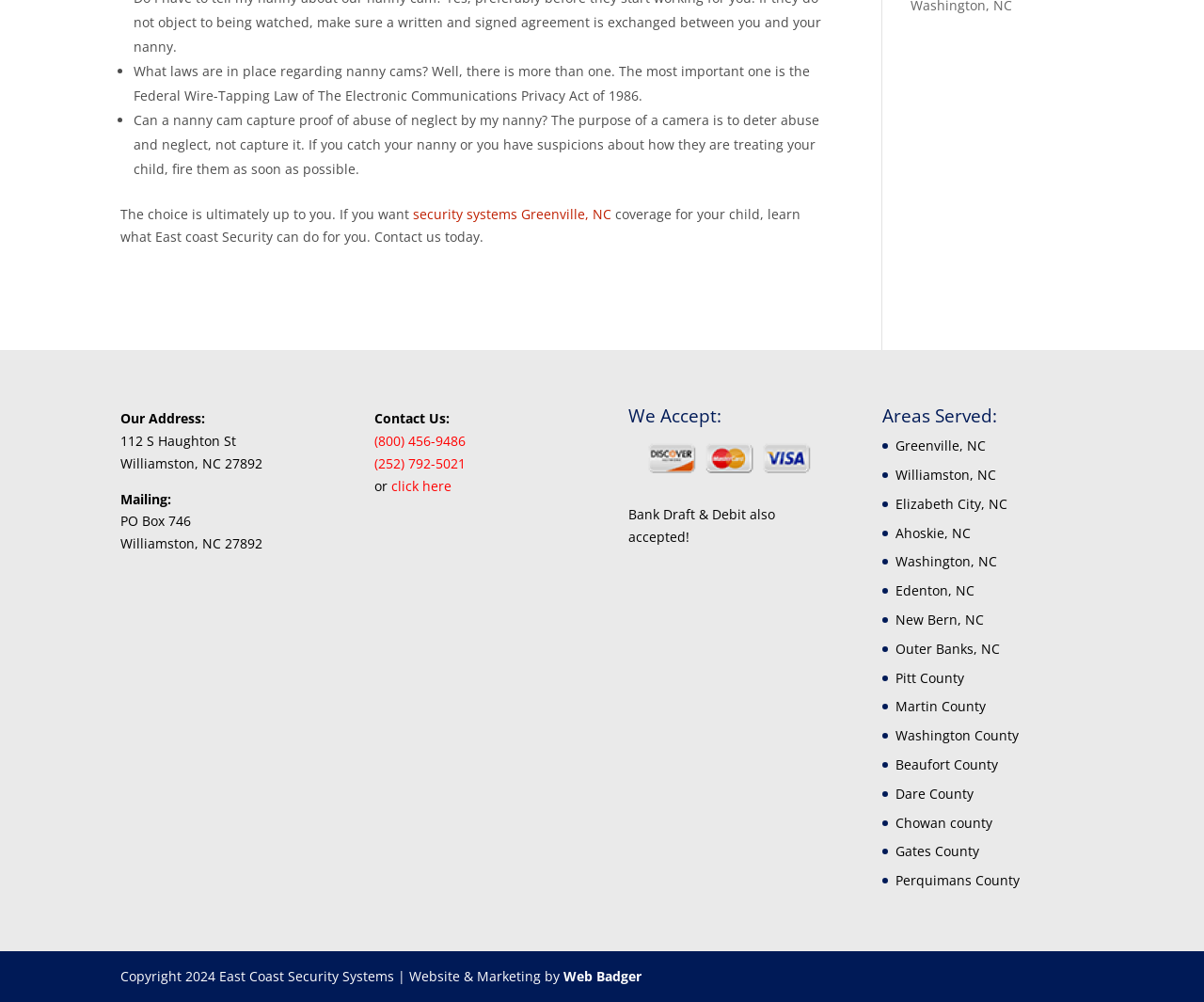Find the bounding box of the UI element described as follows: "parent_node: Comment name="comment"".

None